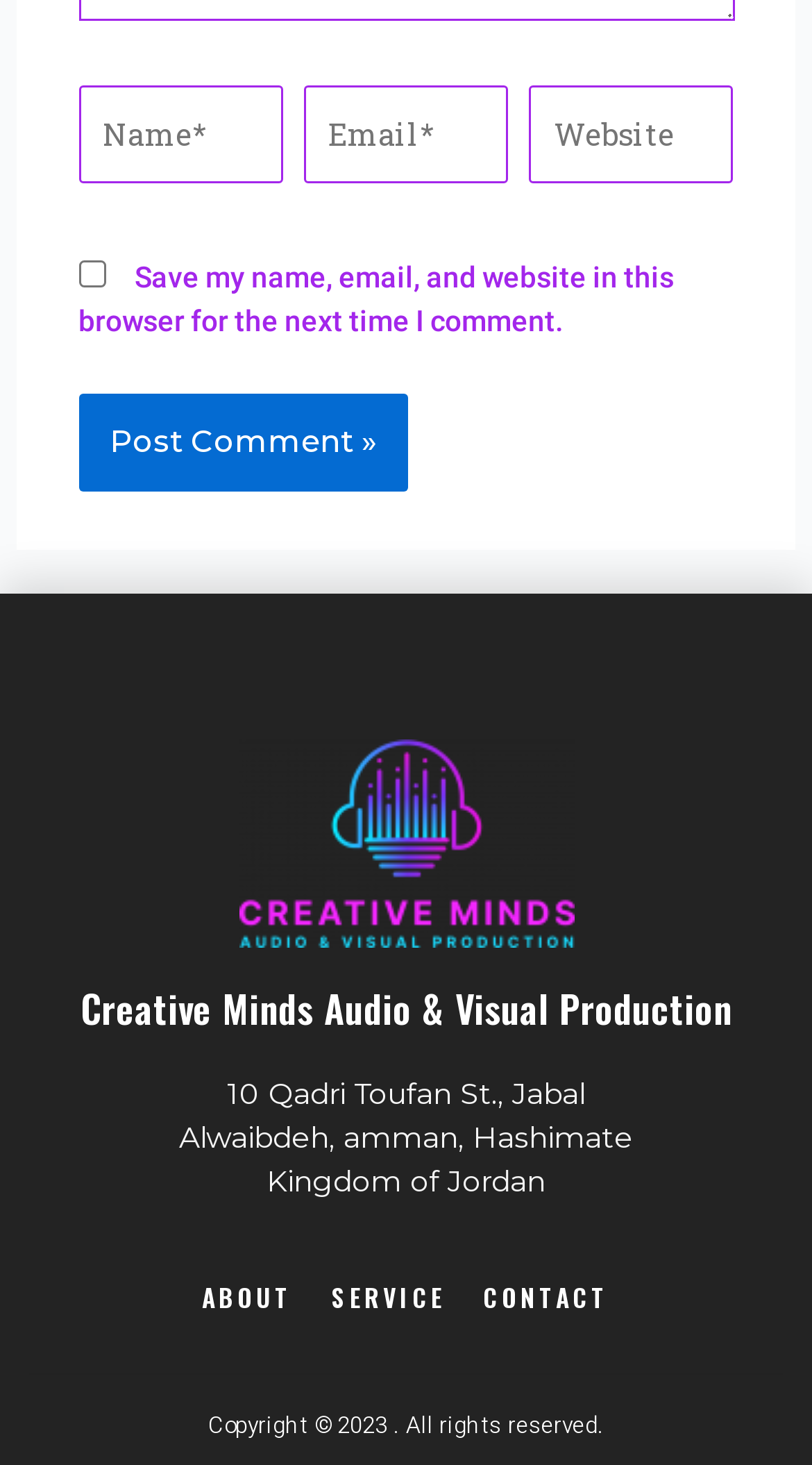Please identify the bounding box coordinates of the element that needs to be clicked to perform the following instruction: "Click the Post Comment button".

[0.096, 0.269, 0.501, 0.336]